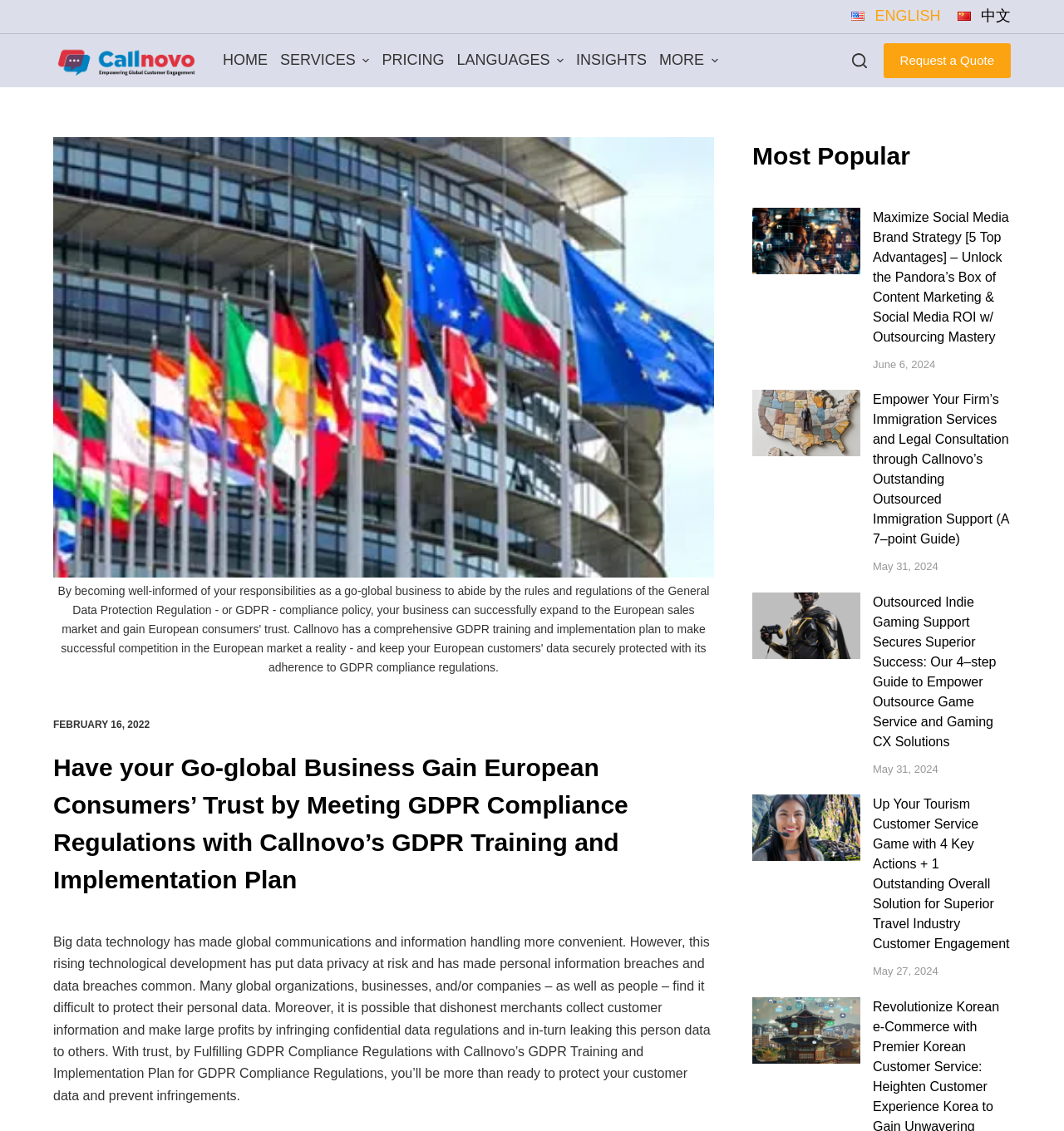Determine the bounding box for the UI element described here: "alt="Customer Service Solutions"".

[0.05, 0.035, 0.194, 0.072]